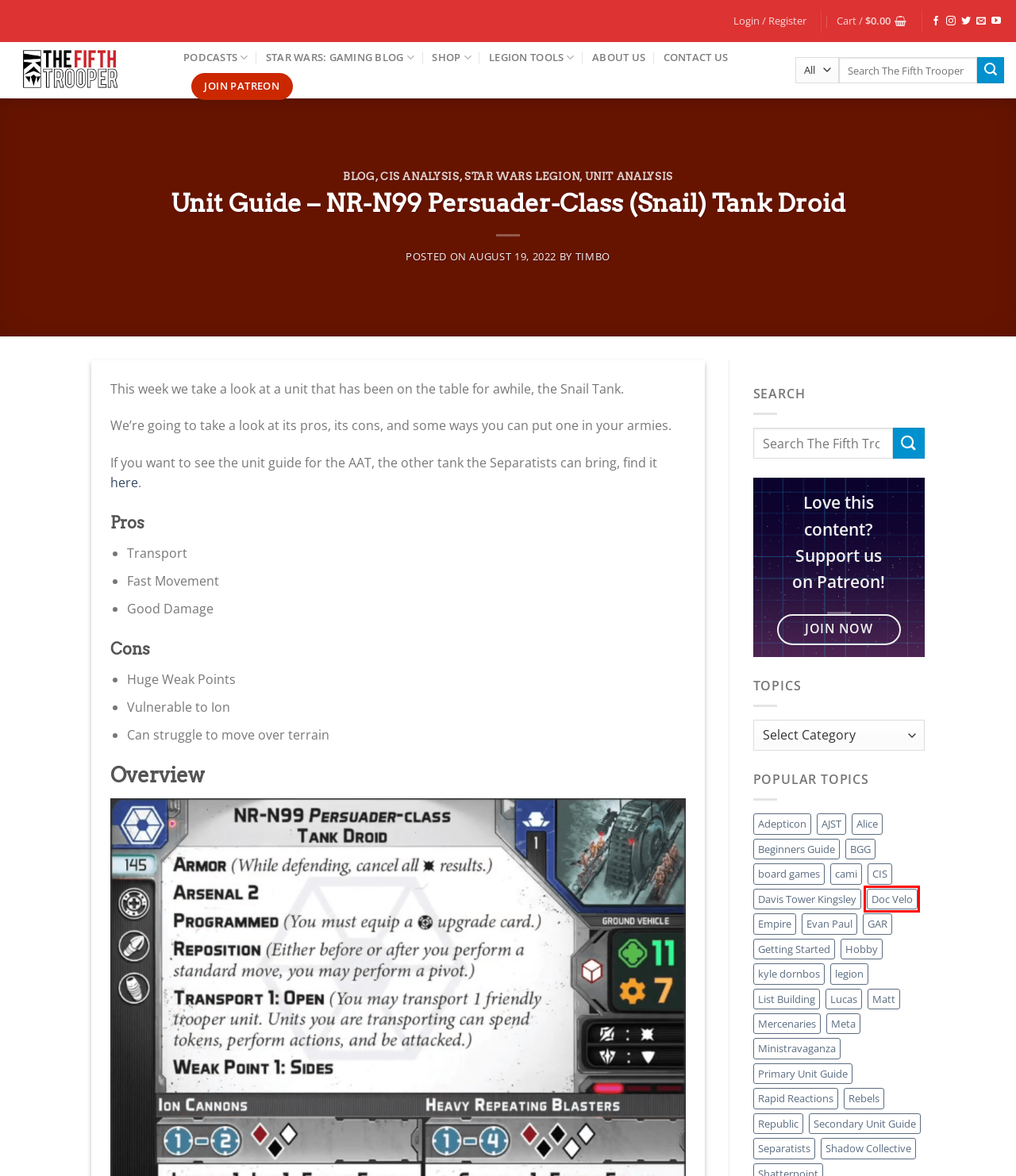You have a screenshot of a webpage, and a red bounding box highlights an element. Select the webpage description that best fits the new page after clicking the element within the bounding box. Options are:
A. Unit Analysis - The Fifth Trooper
B. Timbo - The Fifth Trooper
C. cami - The Fifth Trooper
D. Adepticon - The Fifth Trooper
E. Shop - The Fifth Trooper
F. legion - The Fifth Trooper
G. Doc Velo - The Fifth Trooper
H. Getting Started - The Fifth Trooper

G